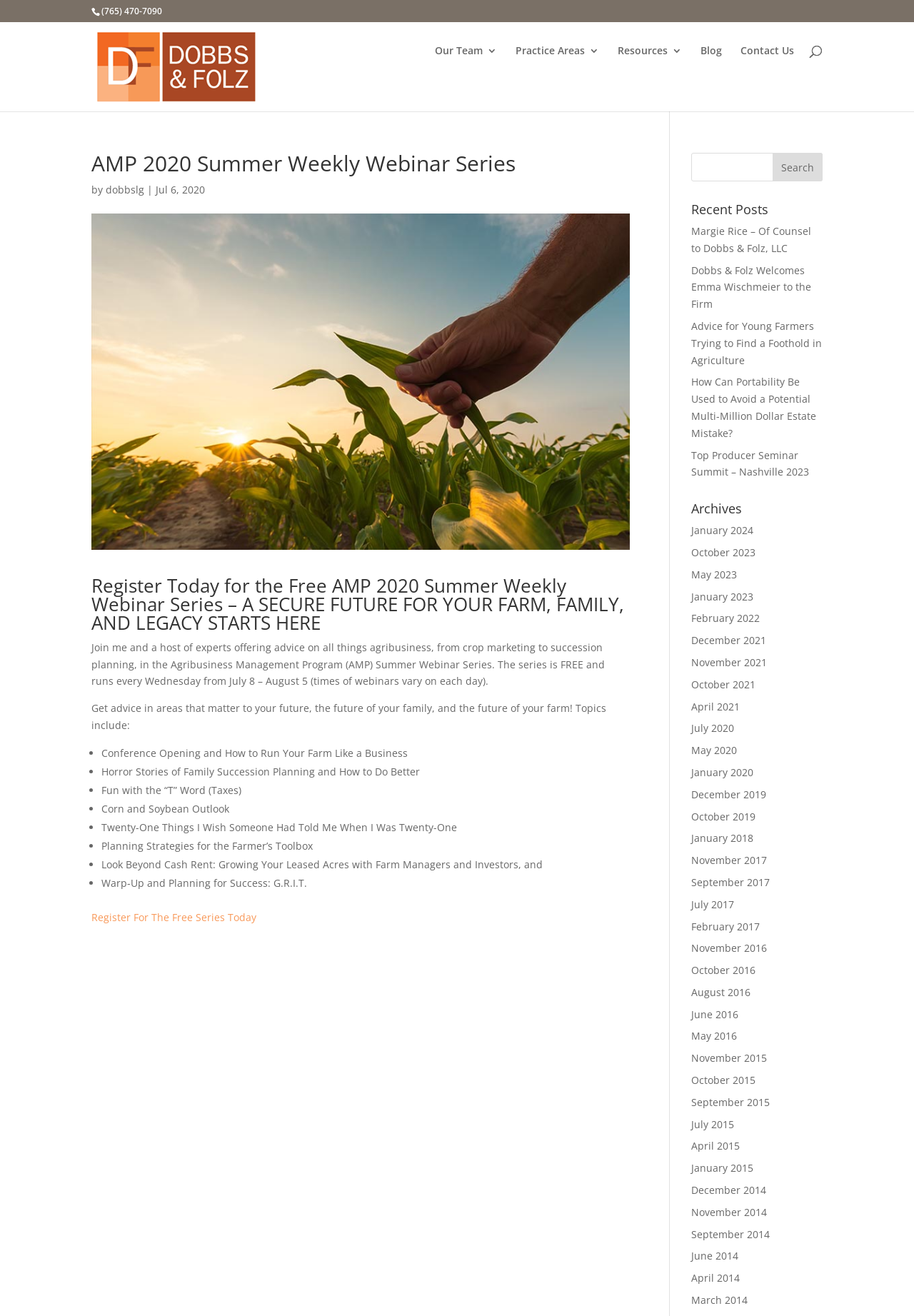Mark the bounding box of the element that matches the following description: "July 2020".

[0.756, 0.548, 0.803, 0.559]